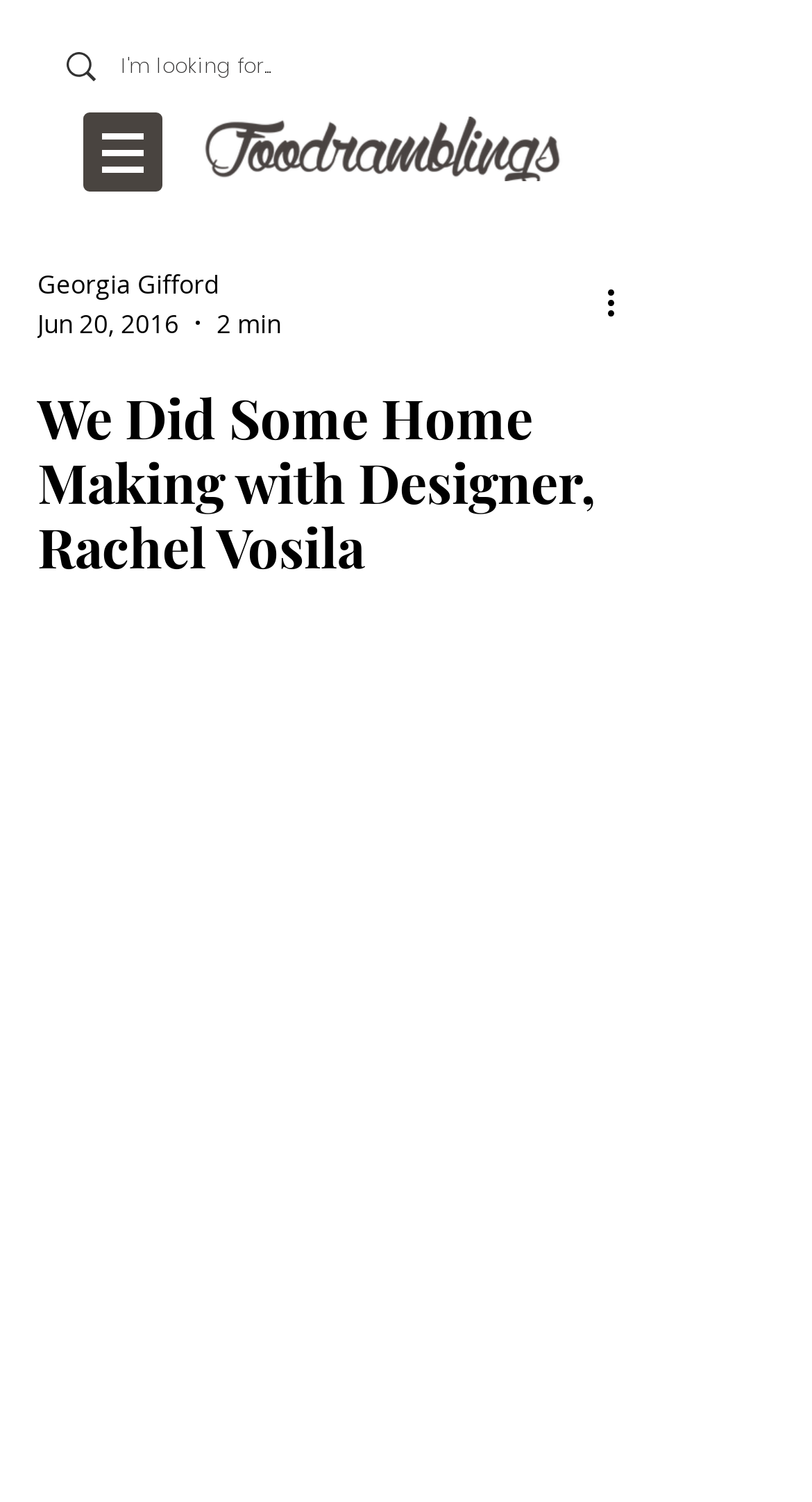What is the name of the designer mentioned in the article?
Refer to the image and provide a thorough answer to the question.

I found a heading element with the text 'We Did Some Home Making with Designer, Rachel Vosila', which indicates that Rachel Vosila is the designer mentioned in the article.